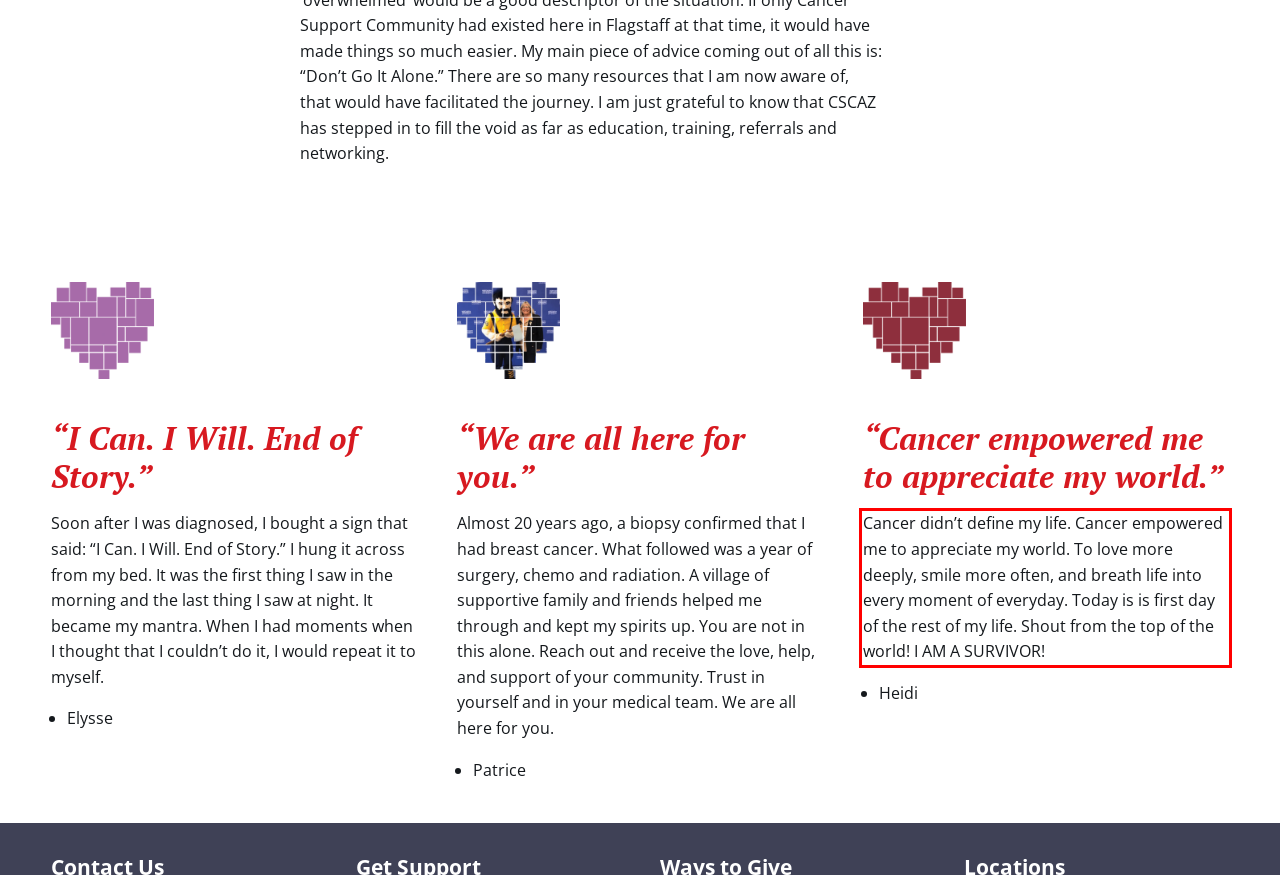Analyze the red bounding box in the provided webpage screenshot and generate the text content contained within.

Cancer didn’t define my life. Cancer empowered me to appreciate my world. To love more deeply, smile more often, and breath life into every moment of everyday. Today is is first day of the rest of my life. Shout from the top of the world! I AM A SURVIVOR!